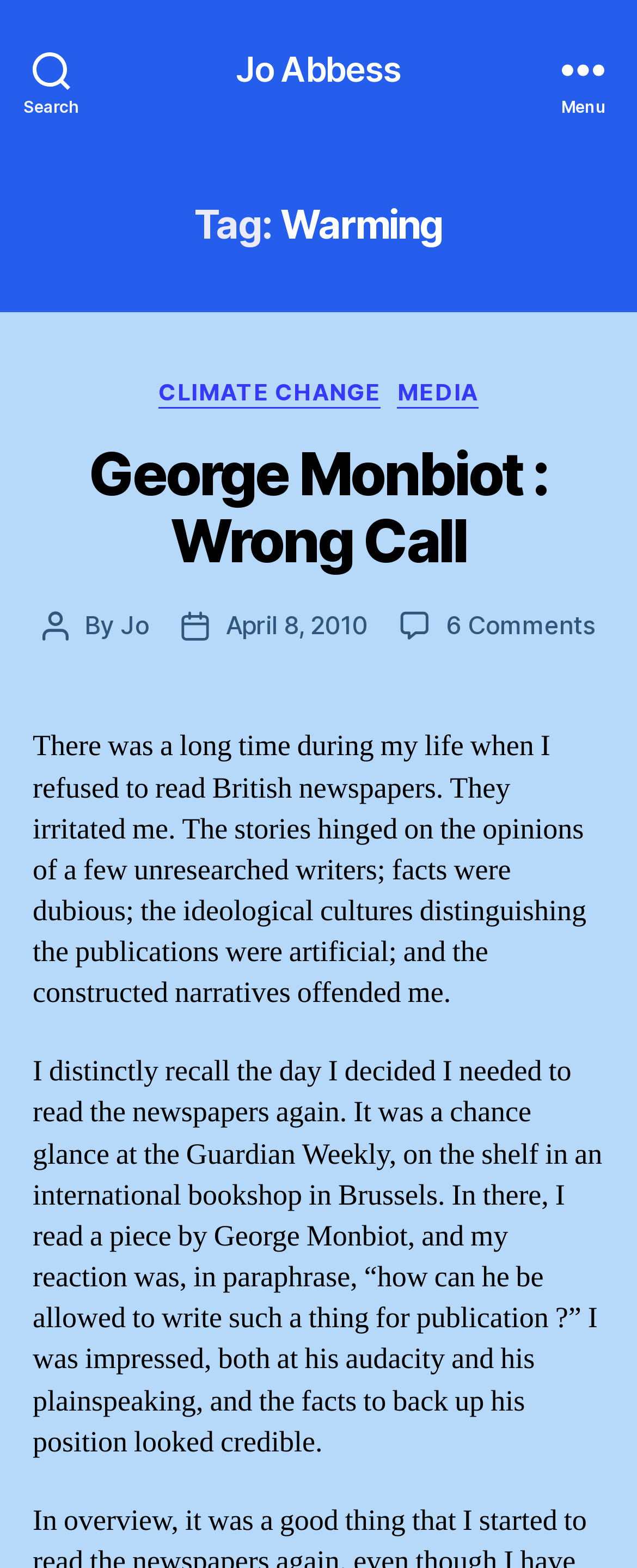Extract the bounding box coordinates of the UI element described by: "George Monbiot : Wrong Call". The coordinates should include four float numbers ranging from 0 to 1, e.g., [left, top, right, bottom].

[0.14, 0.279, 0.86, 0.368]